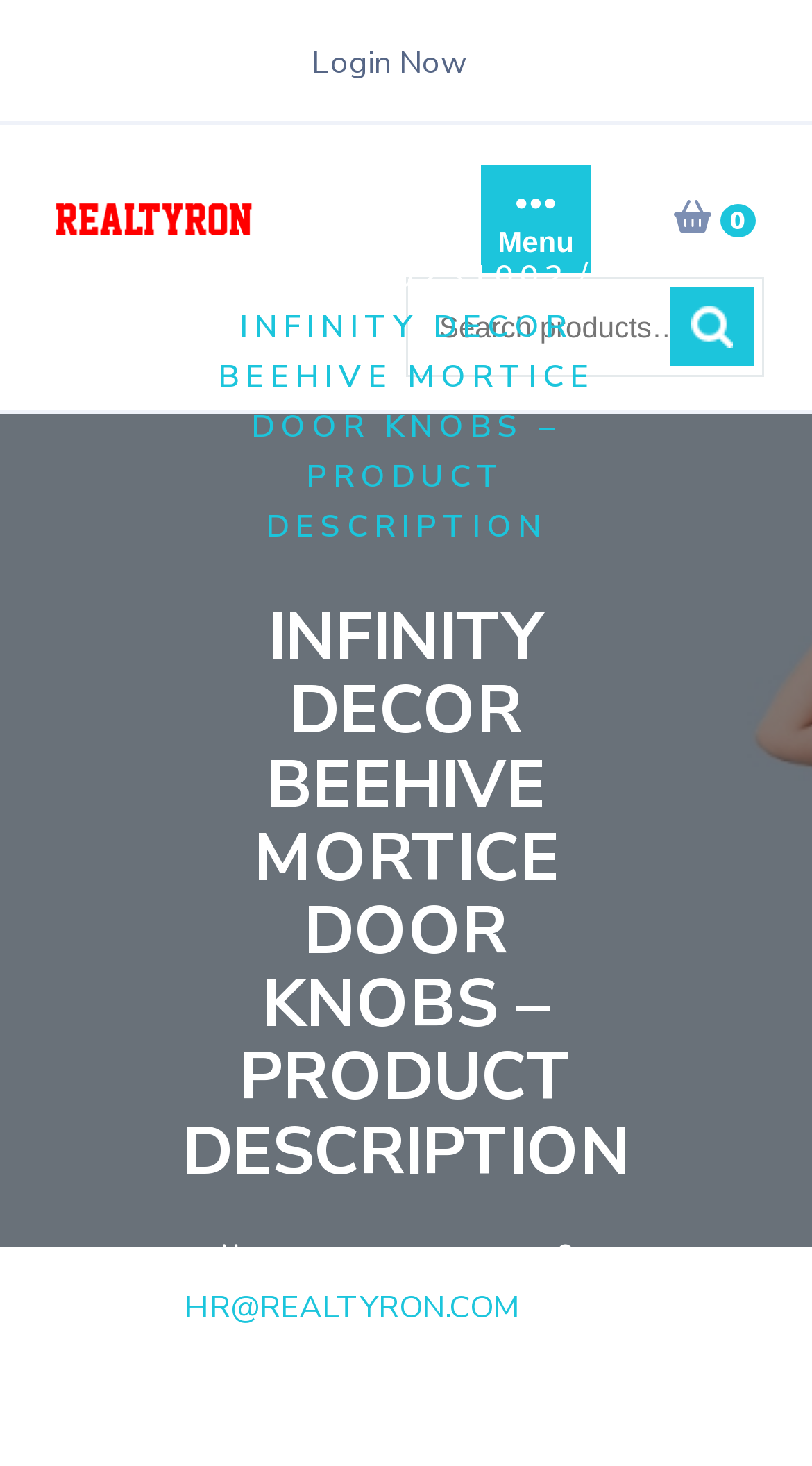Bounding box coordinates should be provided in the format (top-left x, top-left y, bottom-right x, bottom-right y) with all values between 0 and 1. Identify the bounding box for this UI element: Recent

None